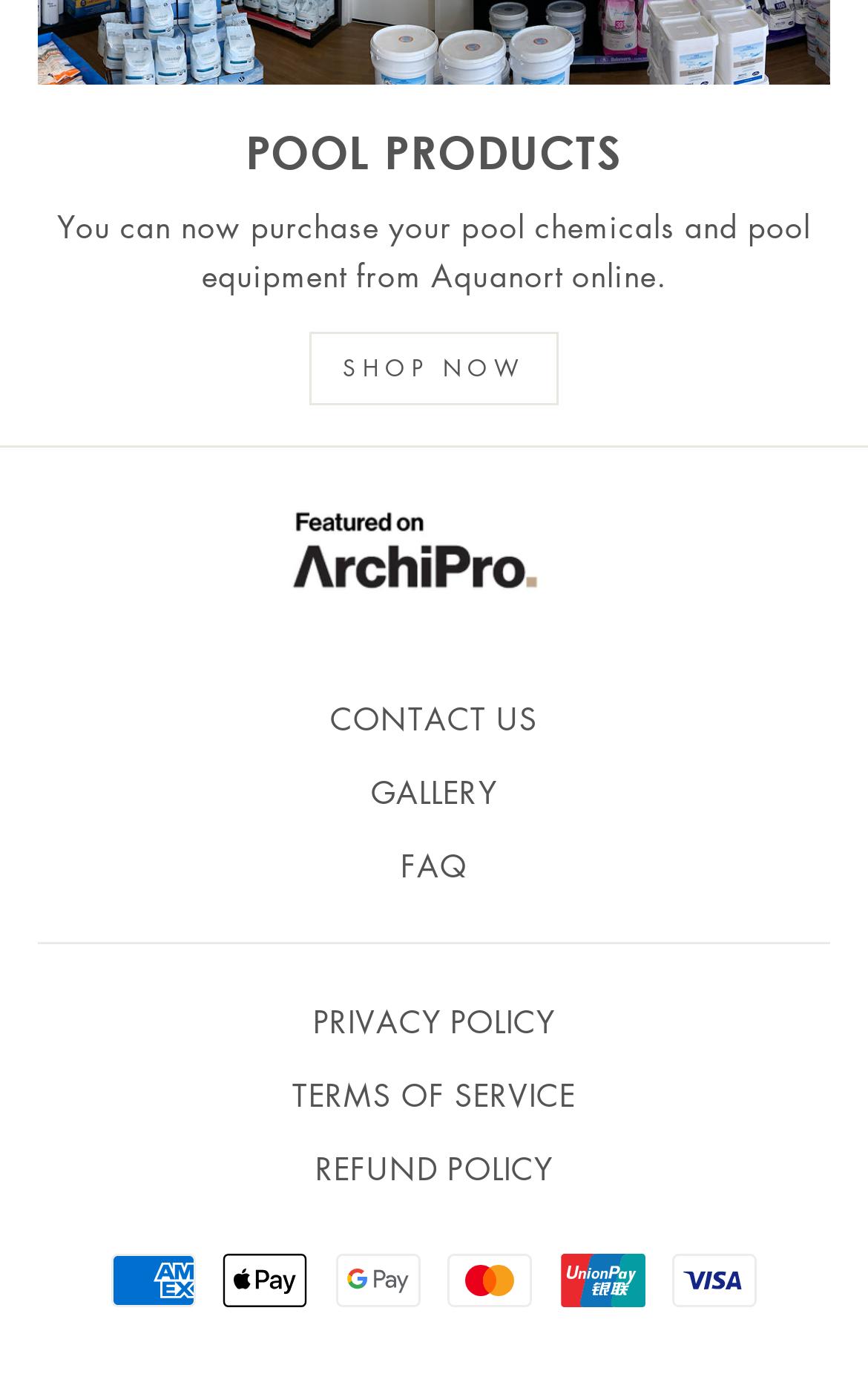Predict the bounding box of the UI element based on the description: "GALLERY". The coordinates should be four float numbers between 0 and 1, formatted as [left, top, right, bottom].

[0.428, 0.495, 0.572, 0.543]